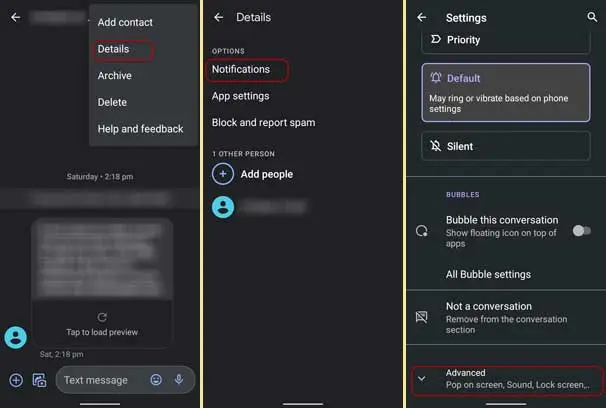Please provide a comprehensive response to the question based on the details in the image: What can be fine-tuned in the 'Advanced' options?

In the 'Advanced' options, which are expanded in the right section of the image, users can fine-tune how notifications appear on their device, including sound preferences, to personalize their messaging experience.